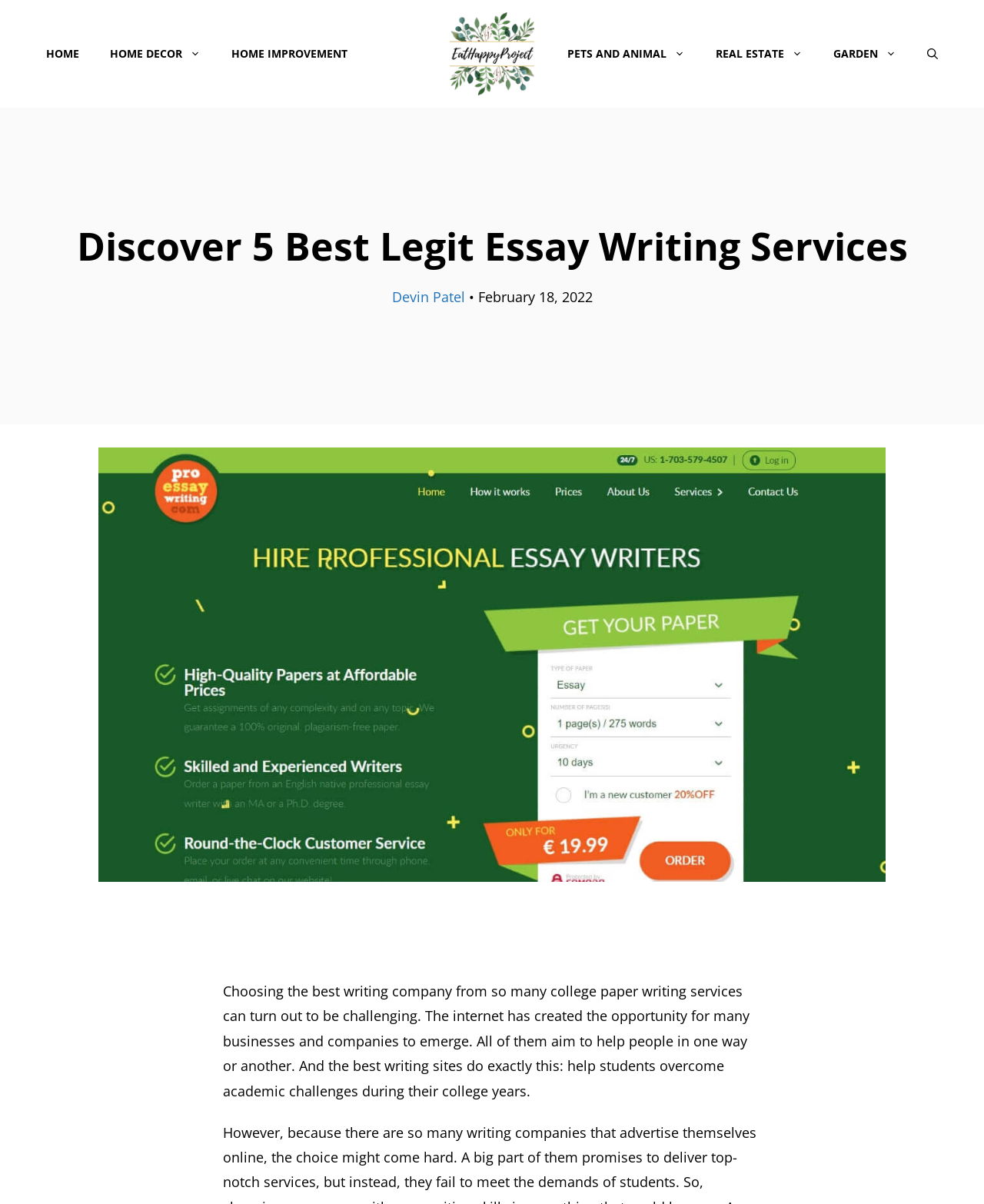Explain in detail what is displayed on the webpage.

The webpage is about discovering the best legit essay writing services. At the top, there is a banner with the site's name "EatHappyProject" accompanied by an image of the same name. Below the banner, a navigation menu is located, containing links to various categories such as "HOME", "HOME DECOR", "HOME IMPROVEMENT", "PETS AND ANIMAL", "REAL ESTATE", and "GARDEN". 

On the left side of the navigation menu, there is a link to "Open Search Bar". The main content of the webpage is headed by a title "Discover 5 Best Legit Essay Writing Services" in a prominent font size. Below the title, there is a link to the author "Devin Patel" followed by a bullet point and a timestamp "February 18, 2022". 

The main article starts below the author information, discussing the challenges of choosing a writing company from many college paper writing services available online. The article explains how the internet has created opportunities for many businesses to emerge, aiming to help people, and the best writing sites help students overcome academic challenges during their college years.